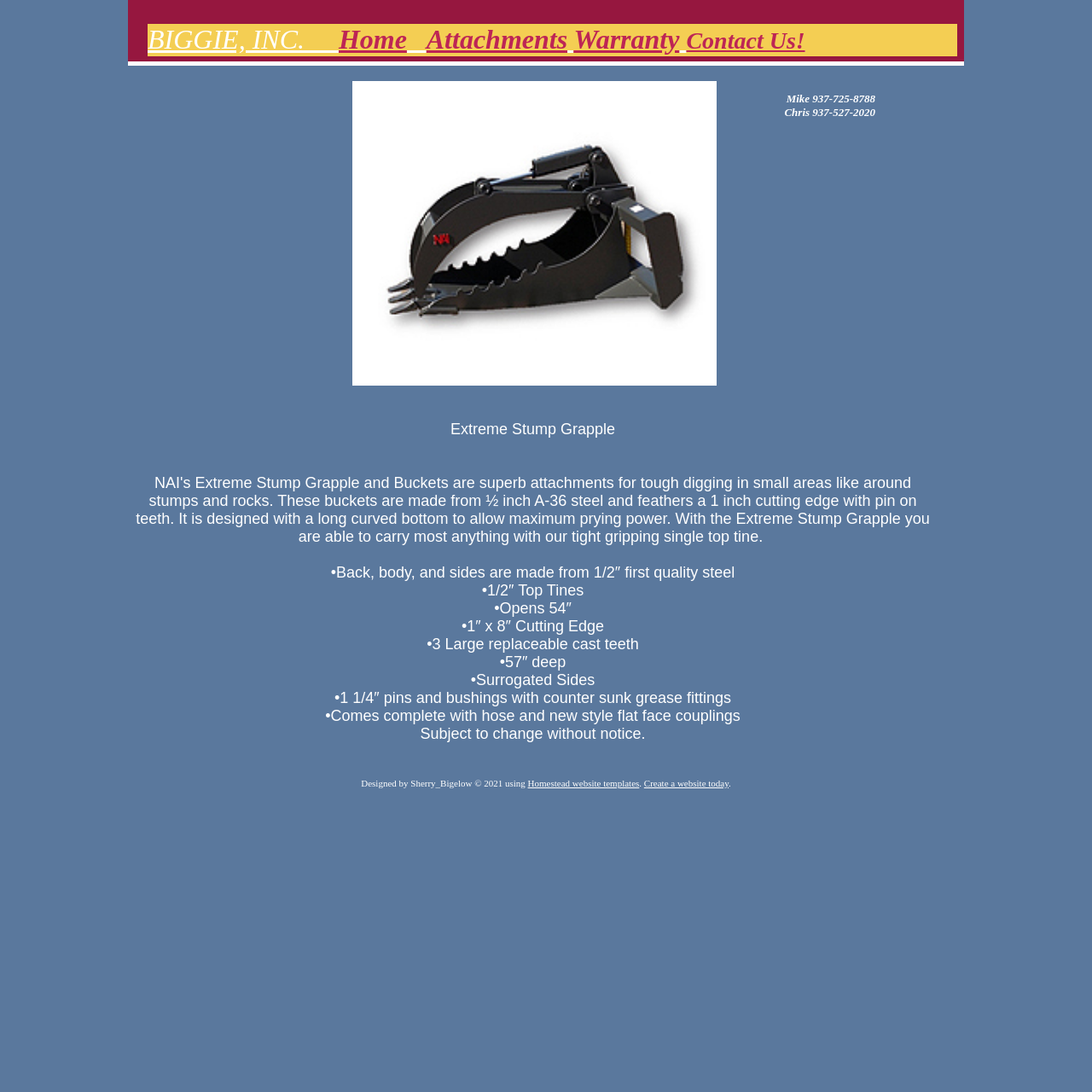How many phone numbers are listed?
Examine the screenshot and reply with a single word or phrase.

2